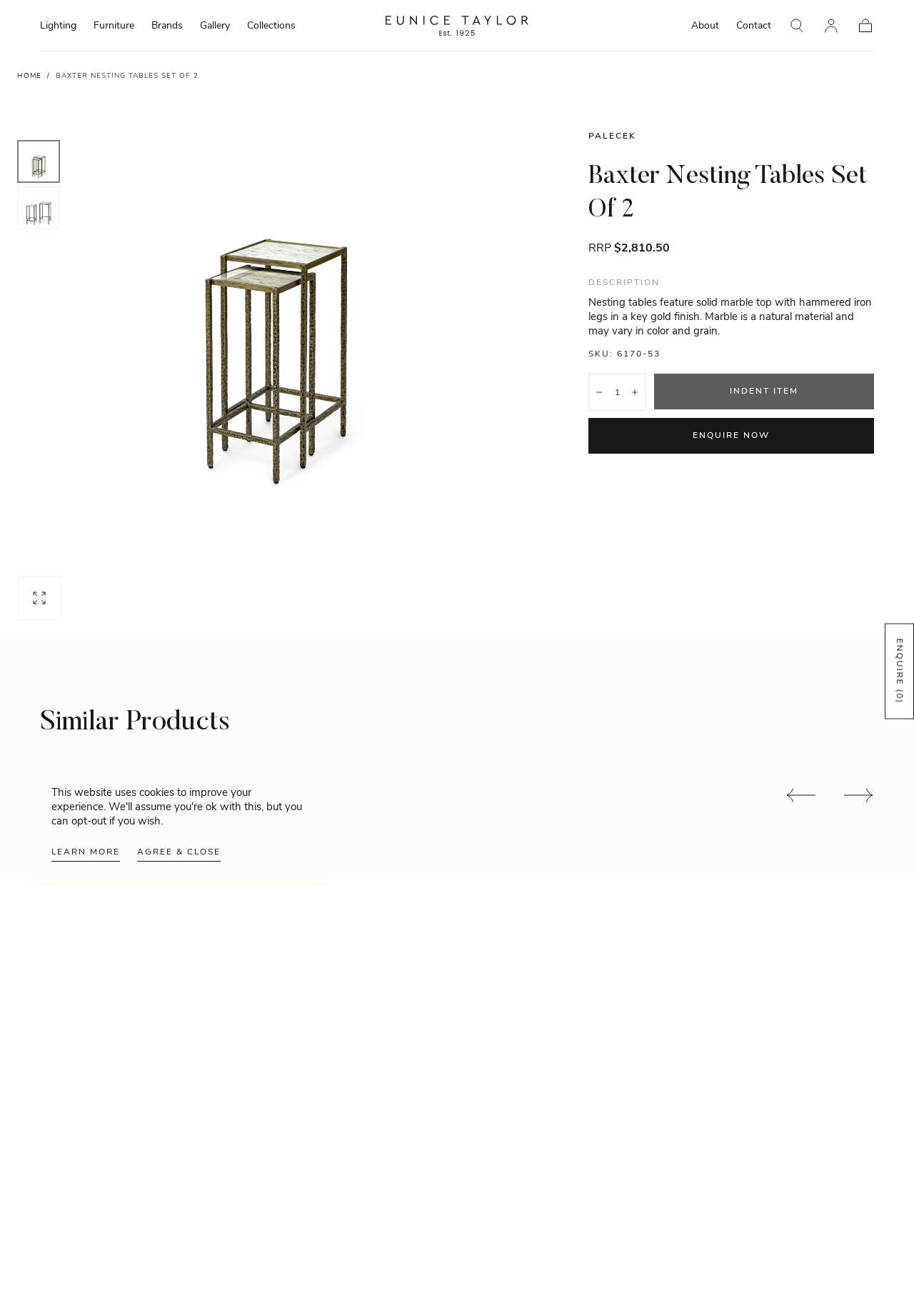Please indicate the bounding box coordinates of the element's region to be clicked to achieve the instruction: "Click on the 'LEARN MORE' link". Provide the coordinates as four float numbers between 0 and 1, i.e., [left, top, right, bottom].

[0.056, 0.642, 0.131, 0.656]